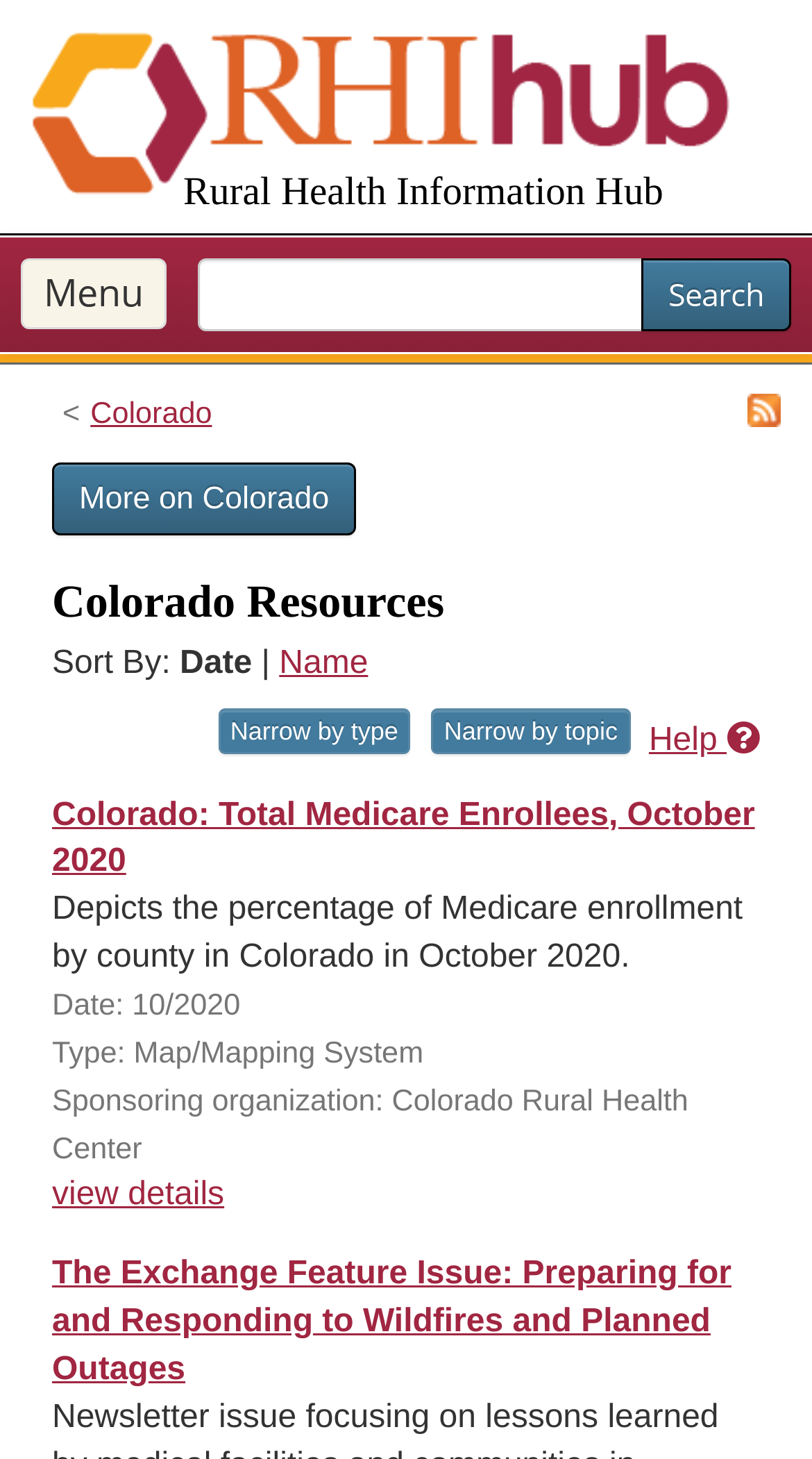Please specify the bounding box coordinates of the clickable section necessary to execute the following command: "Narrow resources by topic".

[0.531, 0.486, 0.776, 0.518]